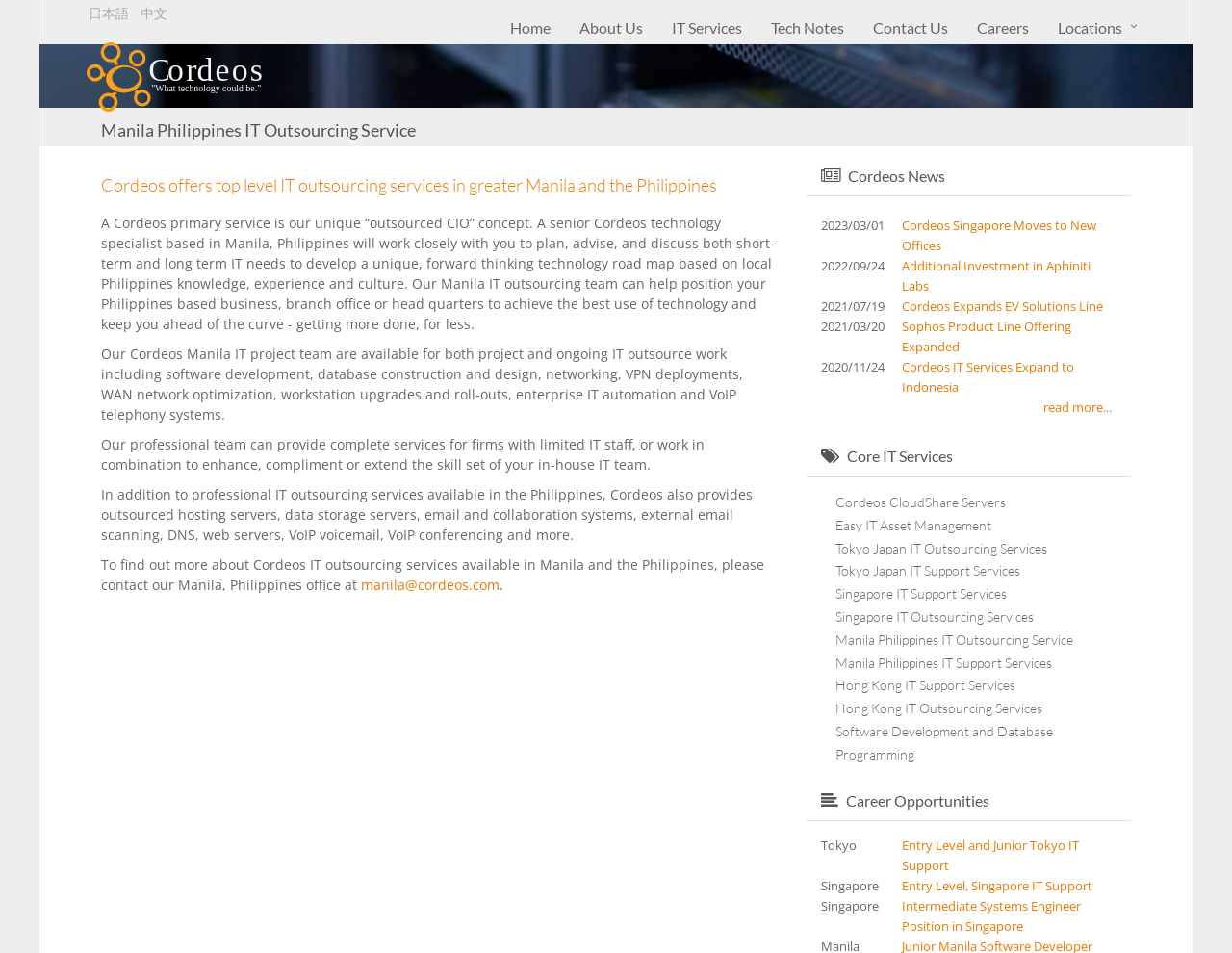Using the format (top-left x, top-left y, bottom-right x, bottom-right y), provide the bounding box coordinates for the described UI element. All values should be floating point numbers between 0 and 1: About Us

[0.459, 0.0, 0.534, 0.054]